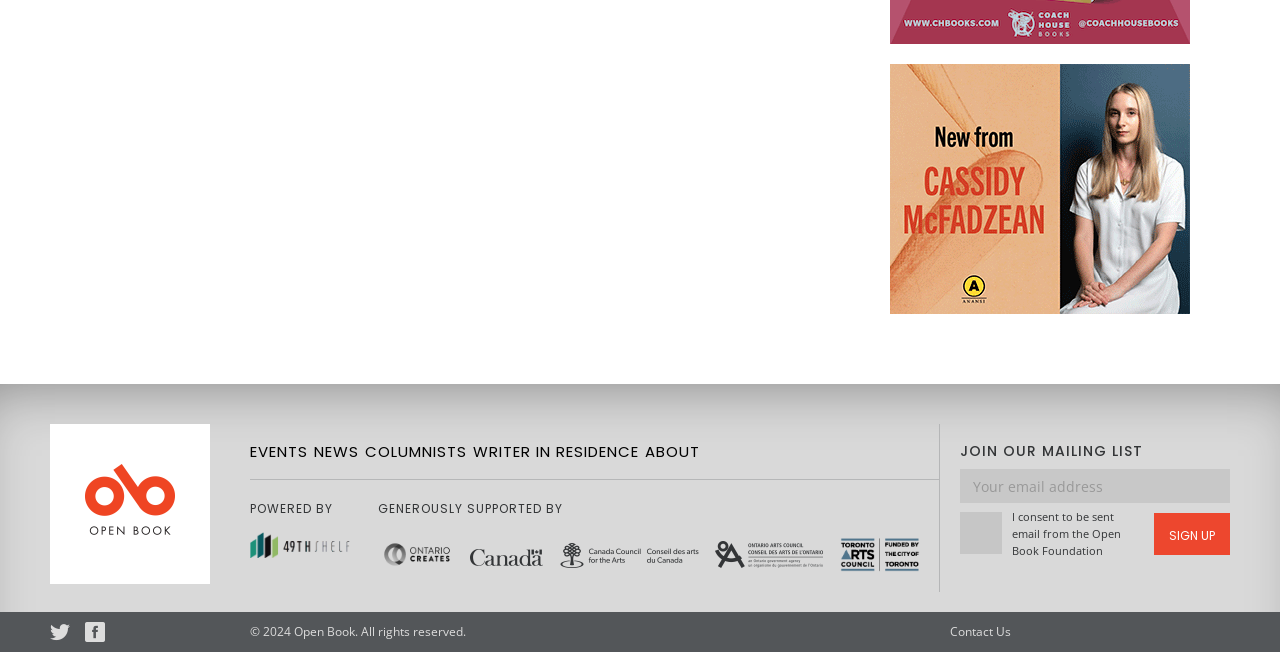Provide the bounding box coordinates, formatted as (top-left x, top-left y, bottom-right x, bottom-right y), with all values being floating point numbers between 0 and 1. Identify the bounding box of the UI element that matches the description: alt="Open Book"

[0.039, 0.65, 0.164, 0.896]